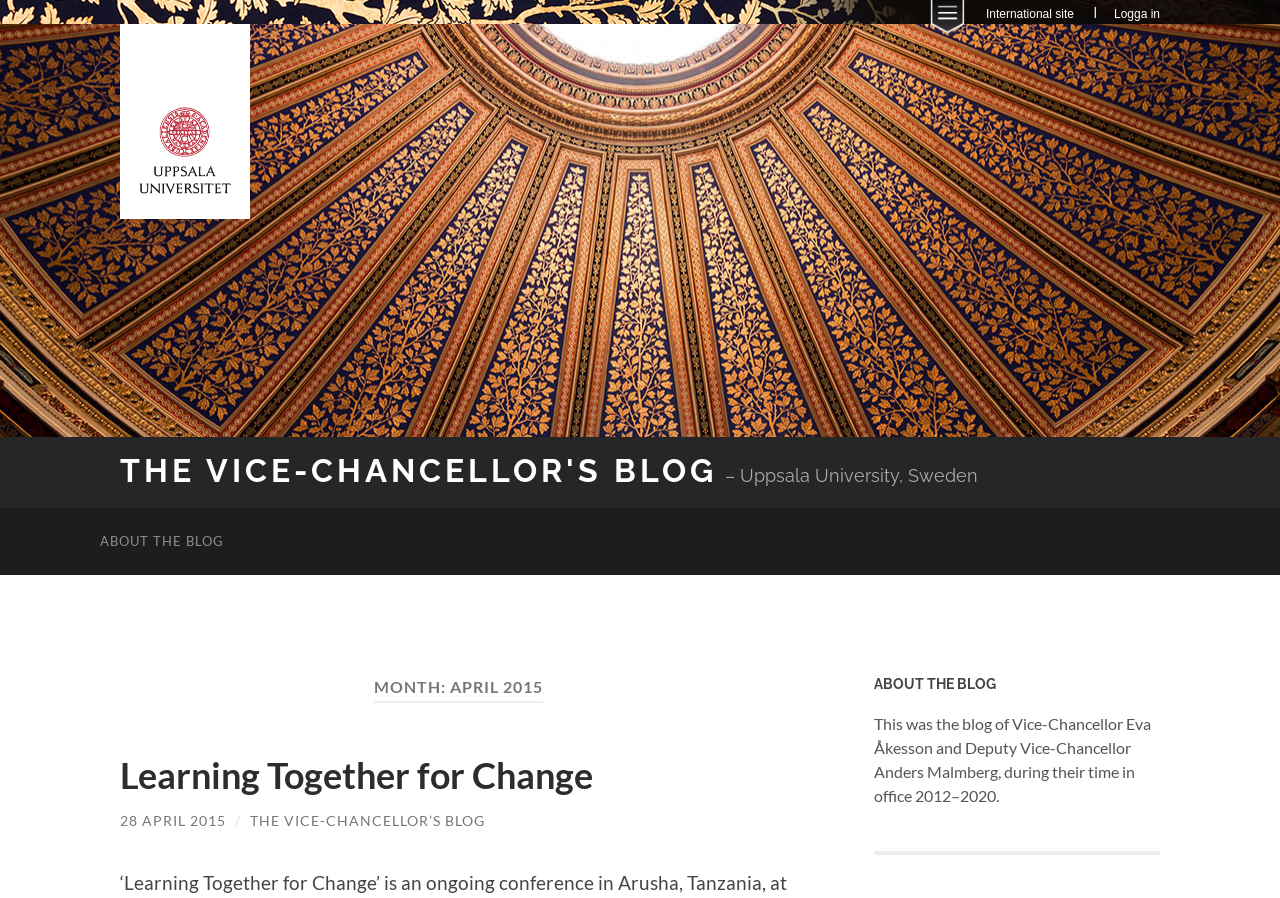What is the name of the university?
Based on the visual content, answer with a single word or a brief phrase.

Uppsala University